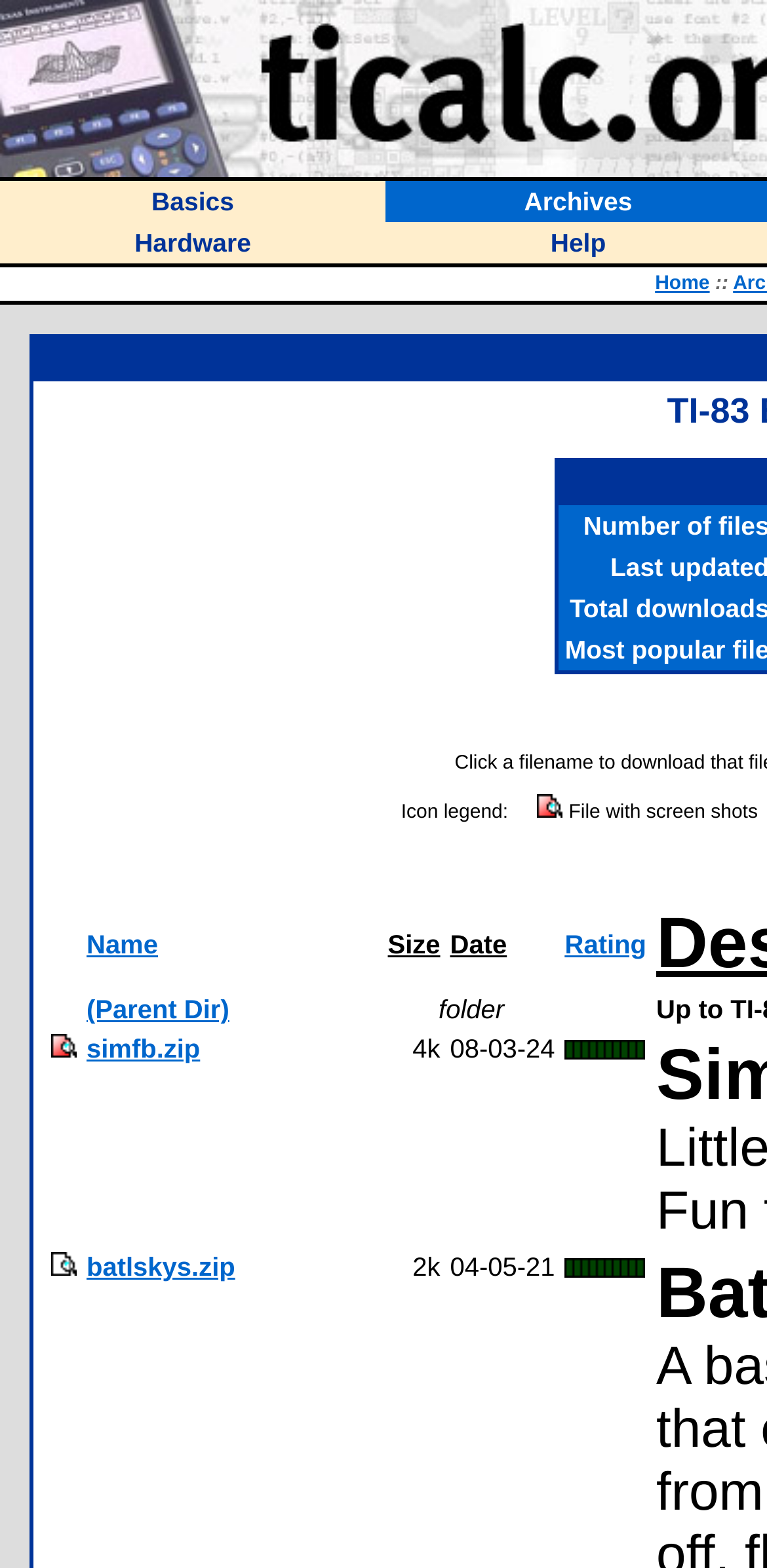Give a one-word or short-phrase answer to the following question: 
How many icons are in the webpage?

3